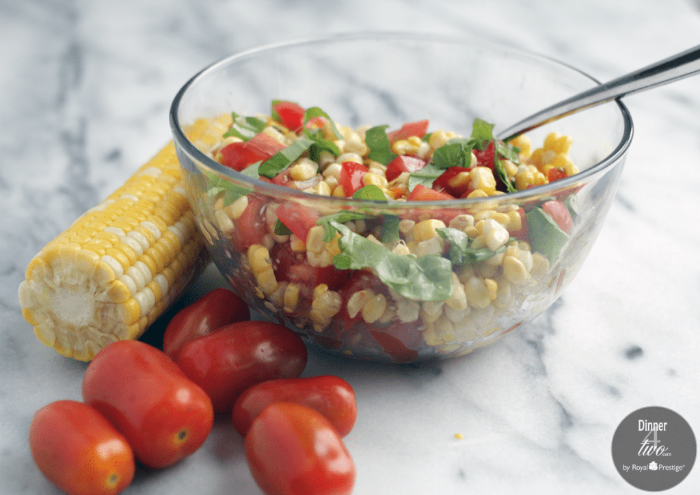Is the ear of corn part of the salad?
Answer briefly with a single word or phrase based on the image.

No